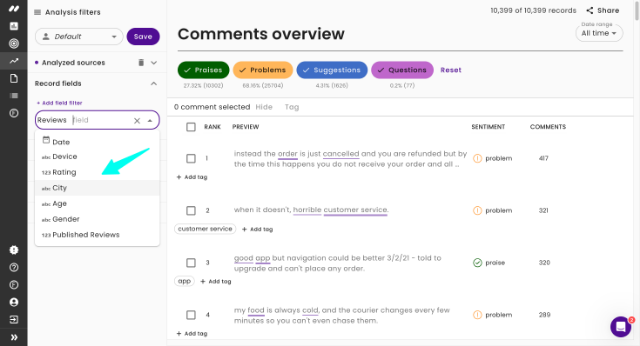Using the image as a reference, answer the following question in as much detail as possible:
What is the purpose of the 'Sentiment' column?

The 'Sentiment' column in the 'Comments overview' table is used to categorize the sentiments of the user feedback, such as 'Problem' or 'Praise', which helps in analyzing the overall sentiment of the comments.